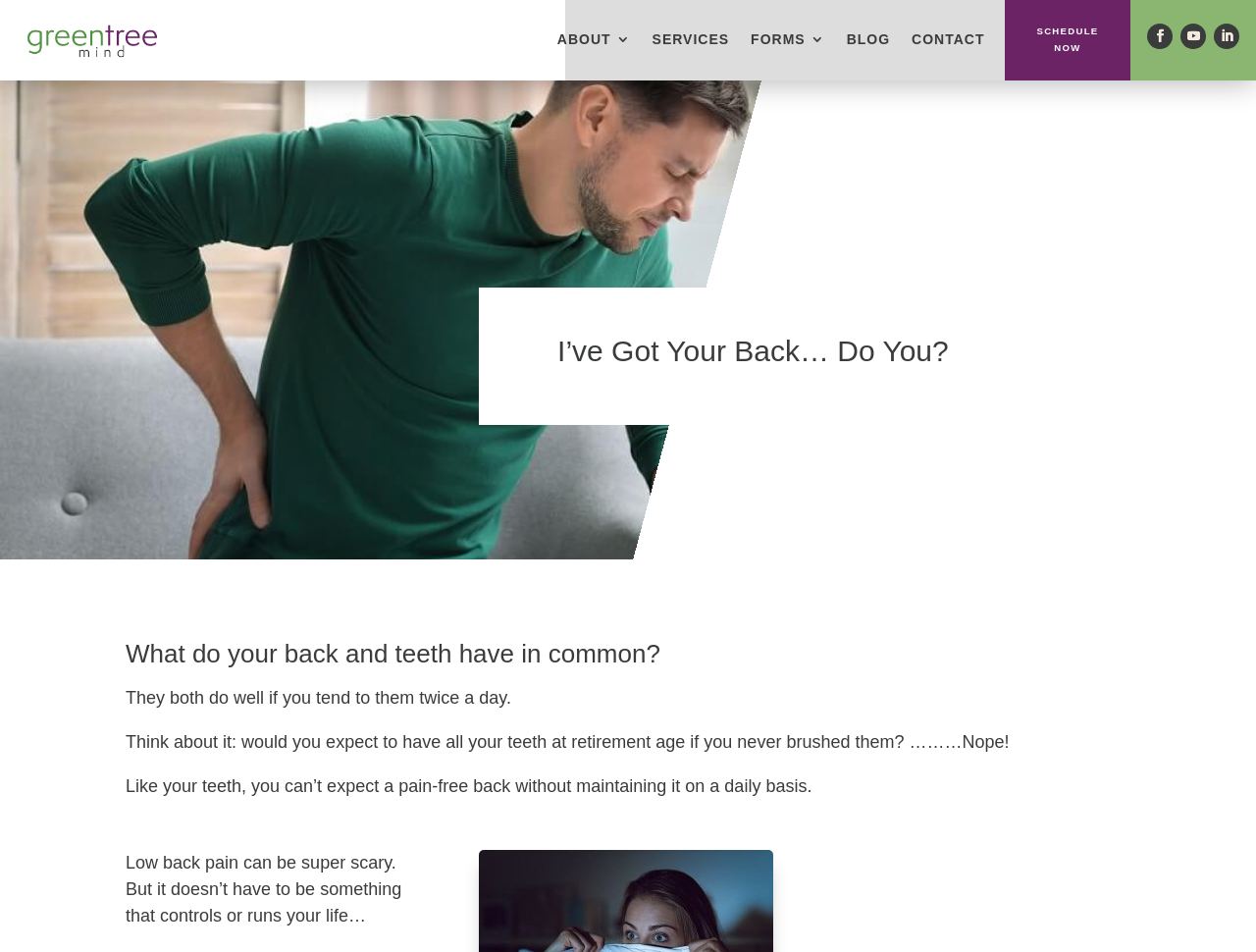Identify the bounding box for the given UI element using the description provided. Coordinates should be in the format (top-left x, top-left y, bottom-right x, bottom-right y) and must be between 0 and 1. Here is the description: Follow

[0.94, 0.025, 0.96, 0.052]